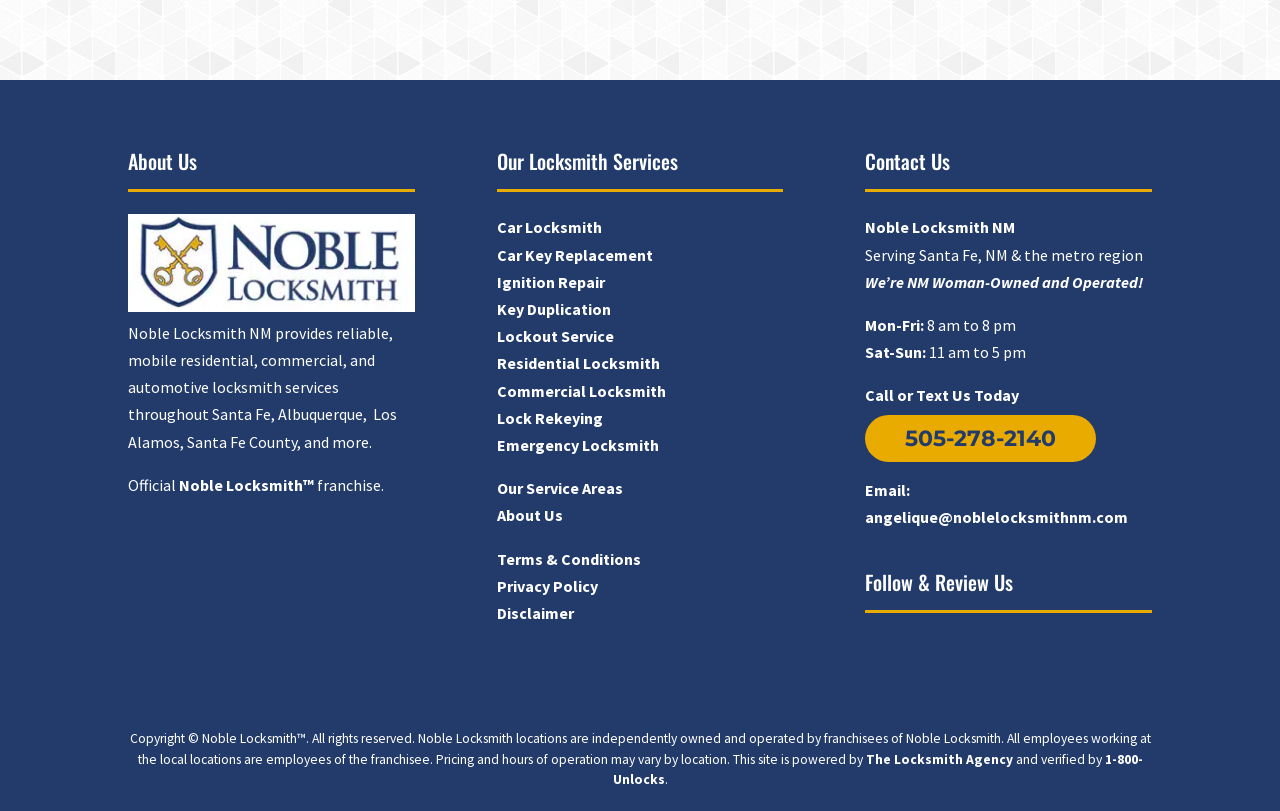What are the business hours of Noble Locksmith NM?
Using the visual information, answer the question in a single word or phrase.

Mon-Fri: 8 am to 8 pm, Sat-Sun: 11 am to 5 pm